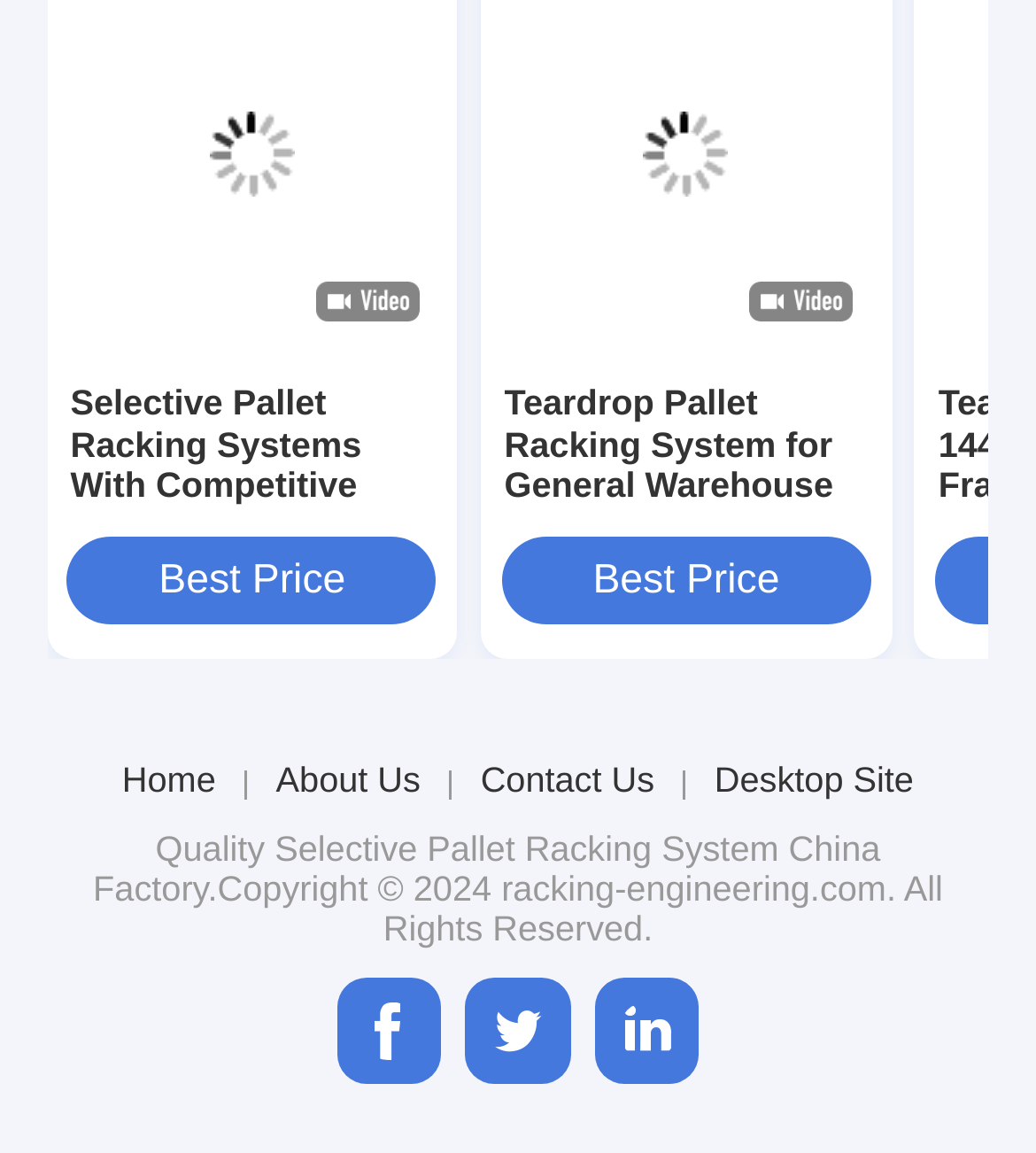Please provide the bounding box coordinates for the element that needs to be clicked to perform the following instruction: "Get best price". The coordinates should be given as four float numbers between 0 and 1, i.e., [left, top, right, bottom].

[0.065, 0.465, 0.422, 0.541]